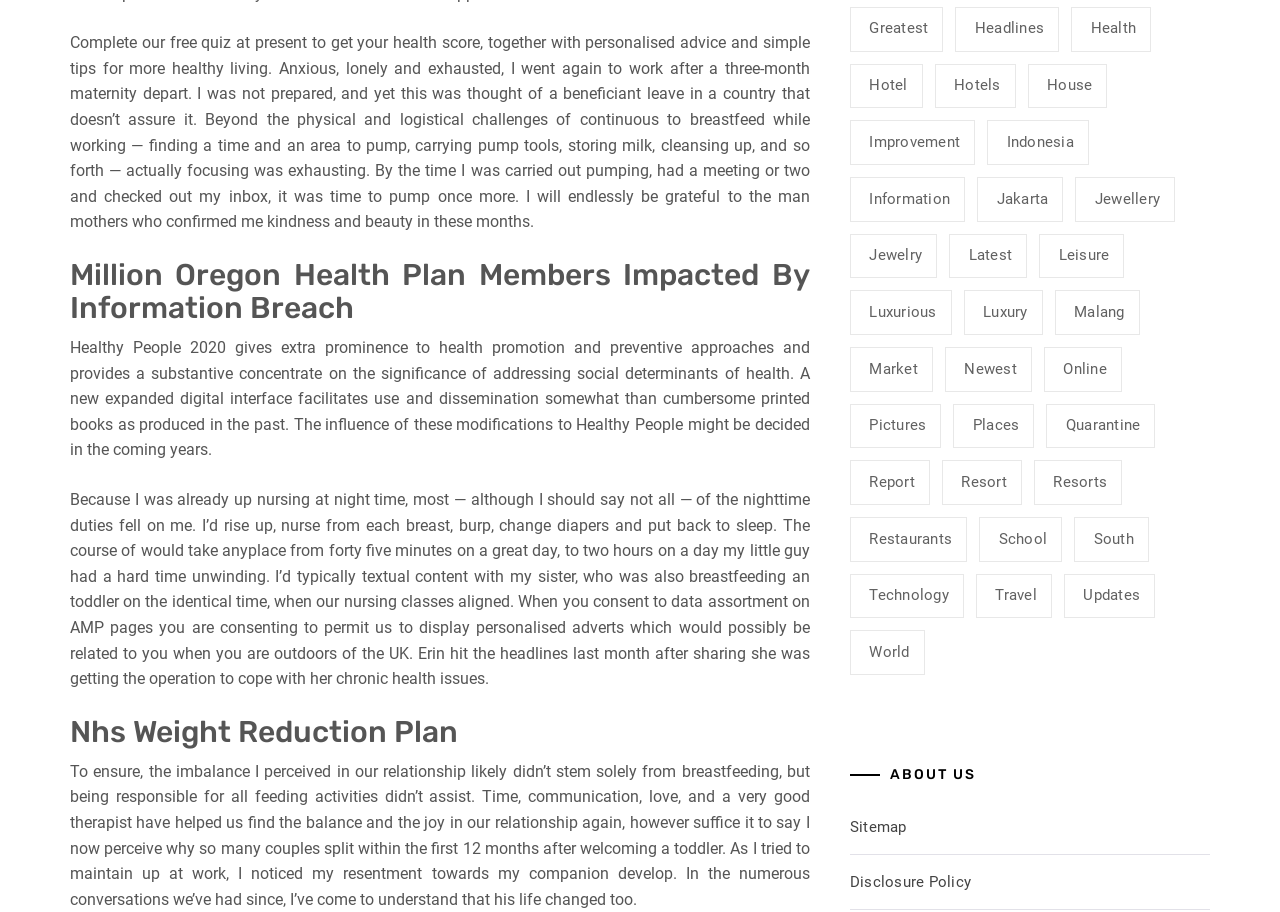Can you pinpoint the bounding box coordinates for the clickable element required for this instruction: "Read 'Million Oregon Health Plan Members Impacted By Information Breach'"? The coordinates should be four float numbers between 0 and 1, i.e., [left, top, right, bottom].

[0.055, 0.284, 0.633, 0.356]